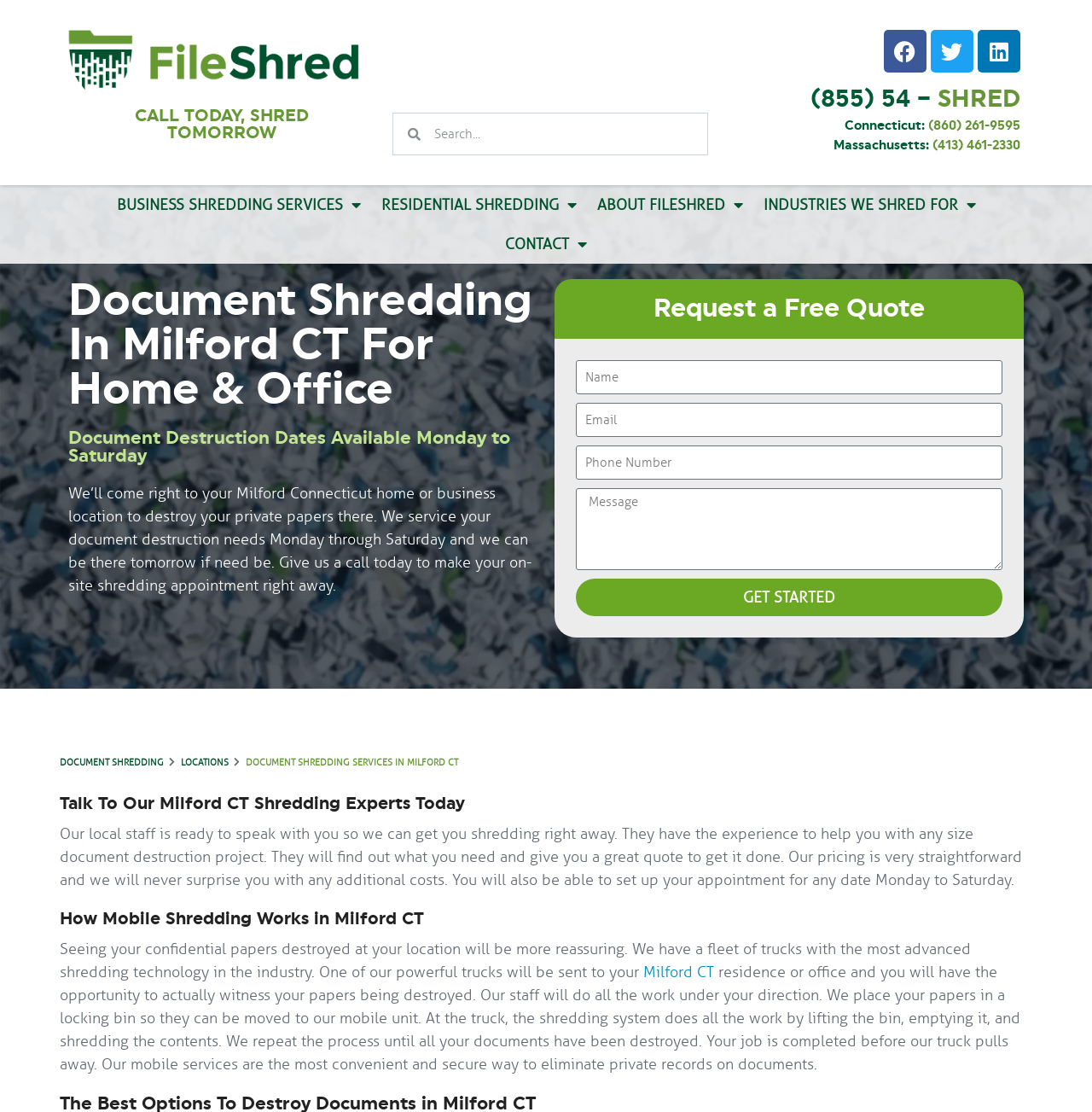Please provide a comprehensive answer to the question below using the information from the image: What is the purpose of the mobile shredding service?

The purpose of the mobile shredding service is to destroy private papers, as stated in the StaticText element located in the middle of the webpage, with a bounding box of [0.055, 0.741, 0.936, 0.8]. The service allows customers to witness the destruction of their papers at their location, ensuring confidentiality and security.